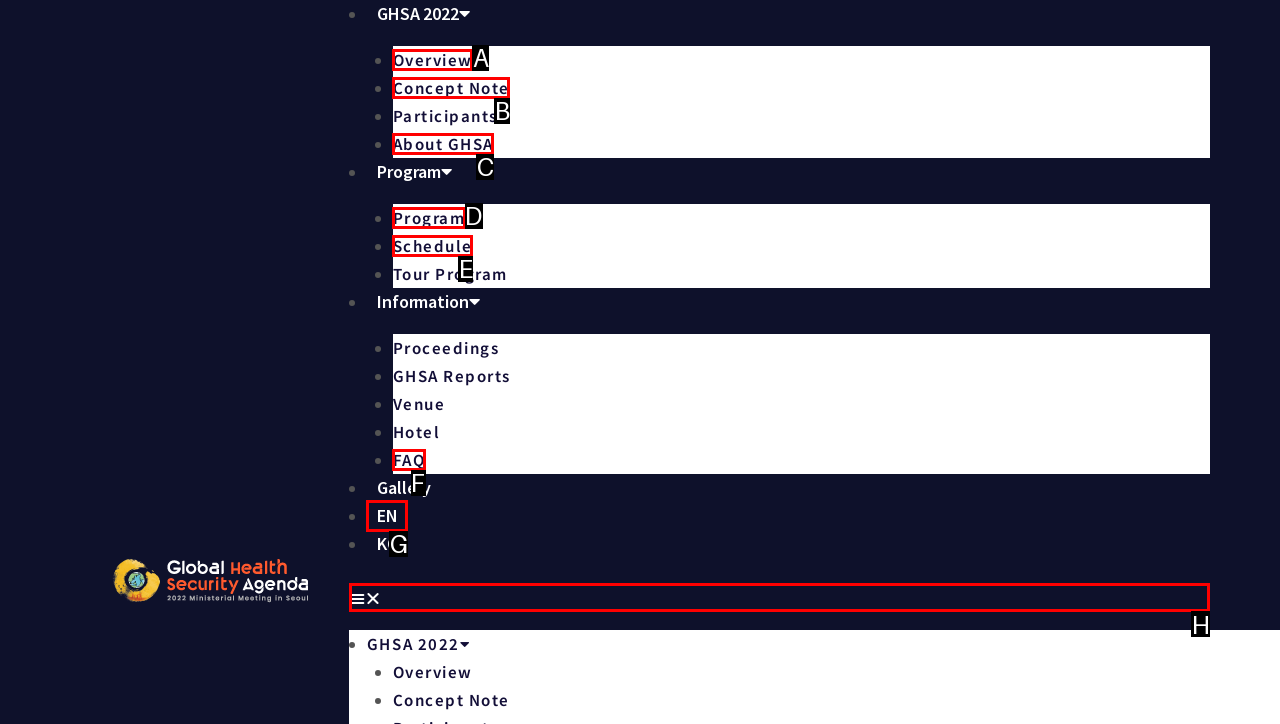Based on the task: Toggle the menu, which UI element should be clicked? Answer with the letter that corresponds to the correct option from the choices given.

H